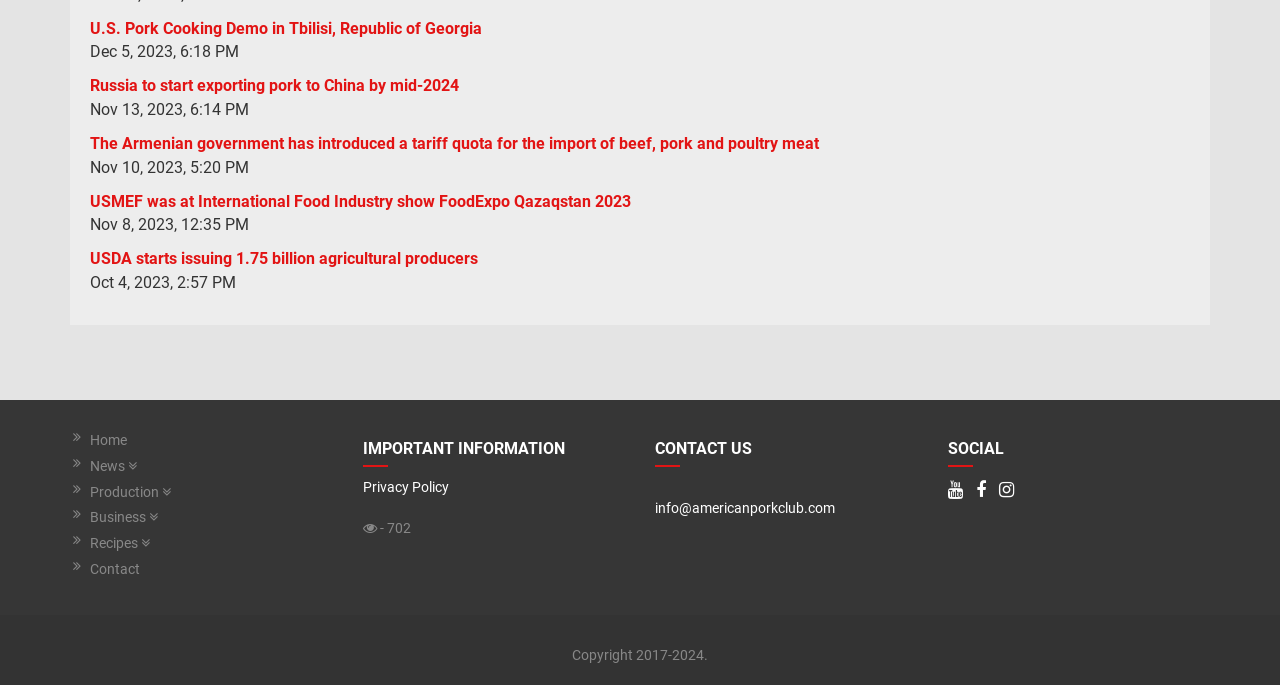What is the copyright year range?
Provide a comprehensive and detailed answer to the question.

I looked at the StaticText element that appears to be the copyright information, which is 'Copyright 2017-2024.'. The year range is 2017-2024.